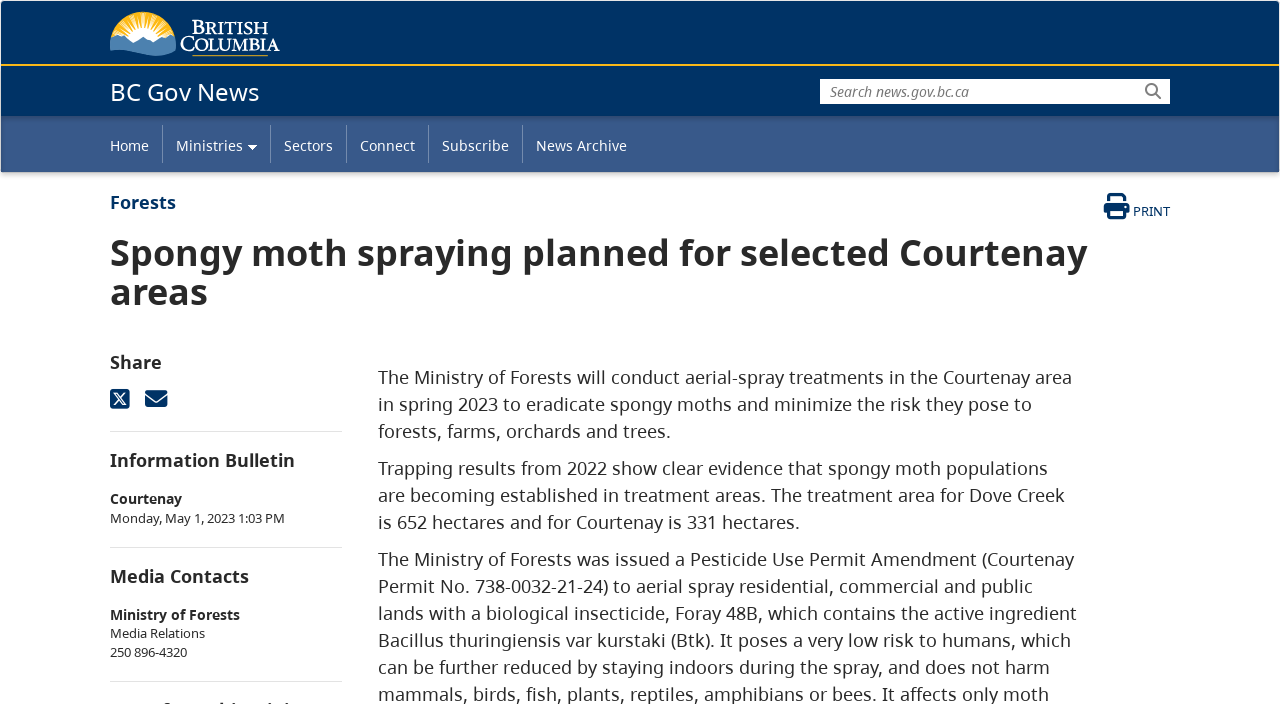Carefully examine the image and provide an in-depth answer to the question: What is the contact number for Media Relations?

The webpage provides the contact number 250 896-4320 for Media Relations under the Ministry of Forests.